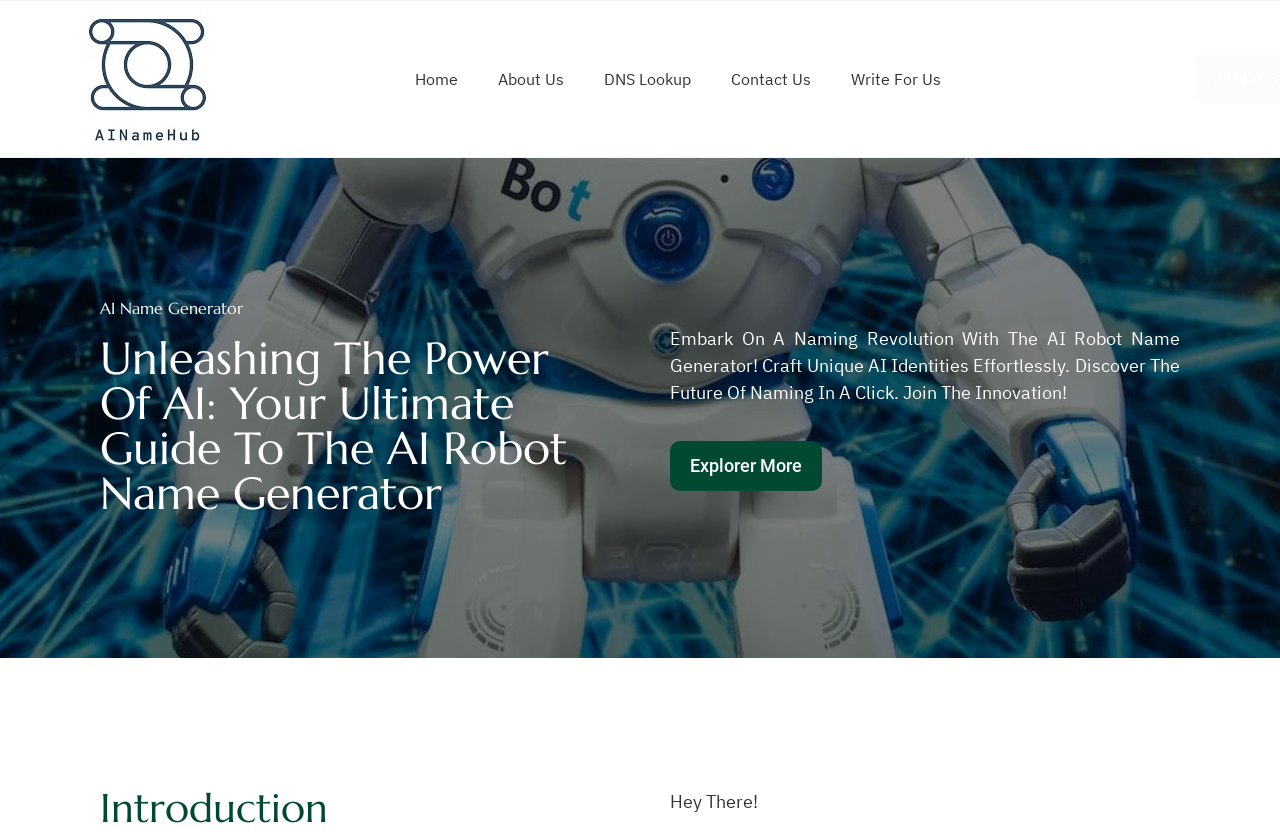Determine the heading of the webpage and extract its text content.

Unleashing The Power Of AI: Your Ultimate Guide To The AI Robot Name Generator